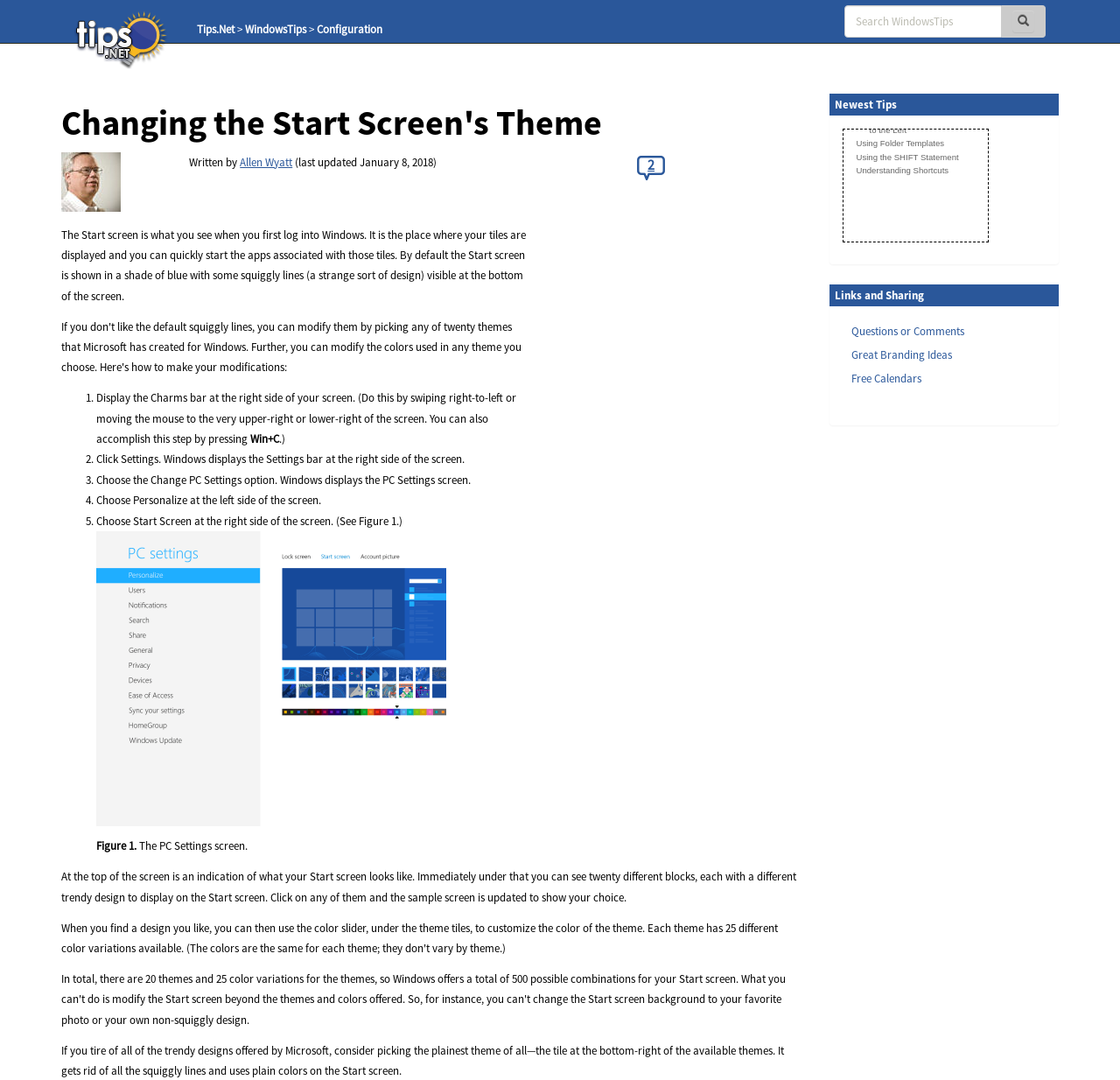Determine the bounding box coordinates of the region that needs to be clicked to achieve the task: "Check recent comments".

None